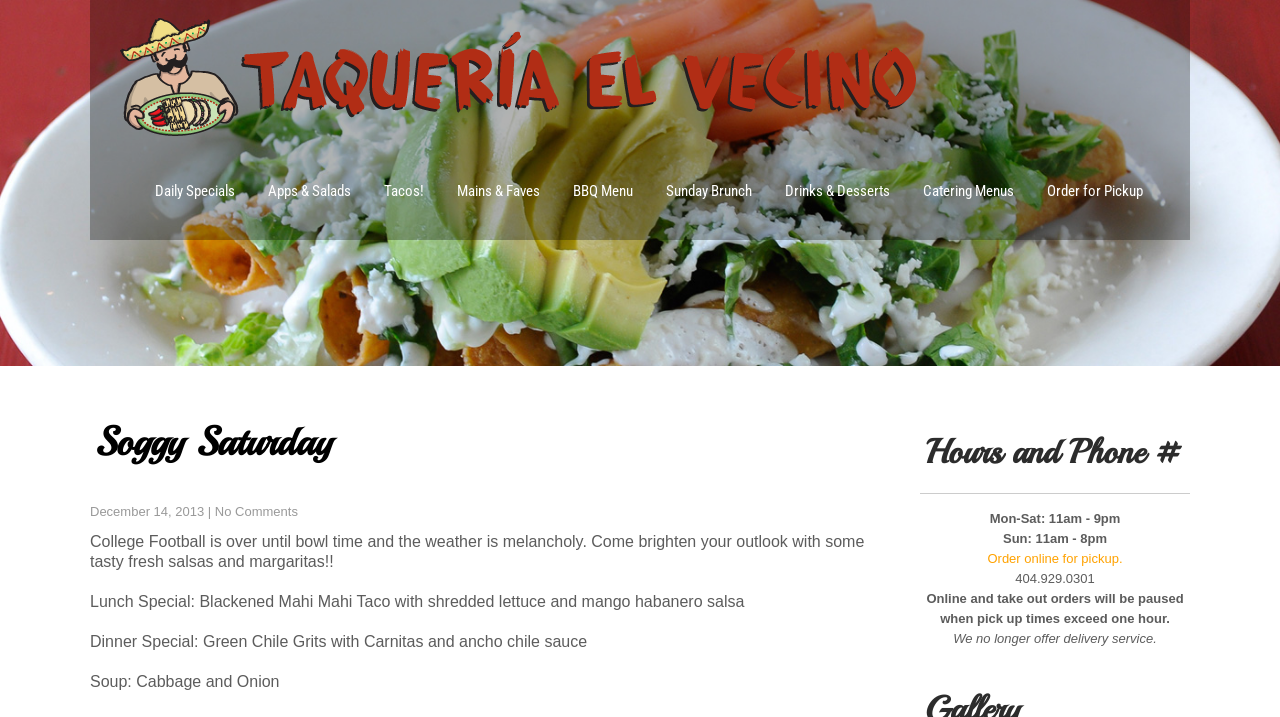Locate the bounding box coordinates of the element's region that should be clicked to carry out the following instruction: "Click on Daily Specials". The coordinates need to be four float numbers between 0 and 1, i.e., [left, top, right, bottom].

[0.109, 0.204, 0.195, 0.335]